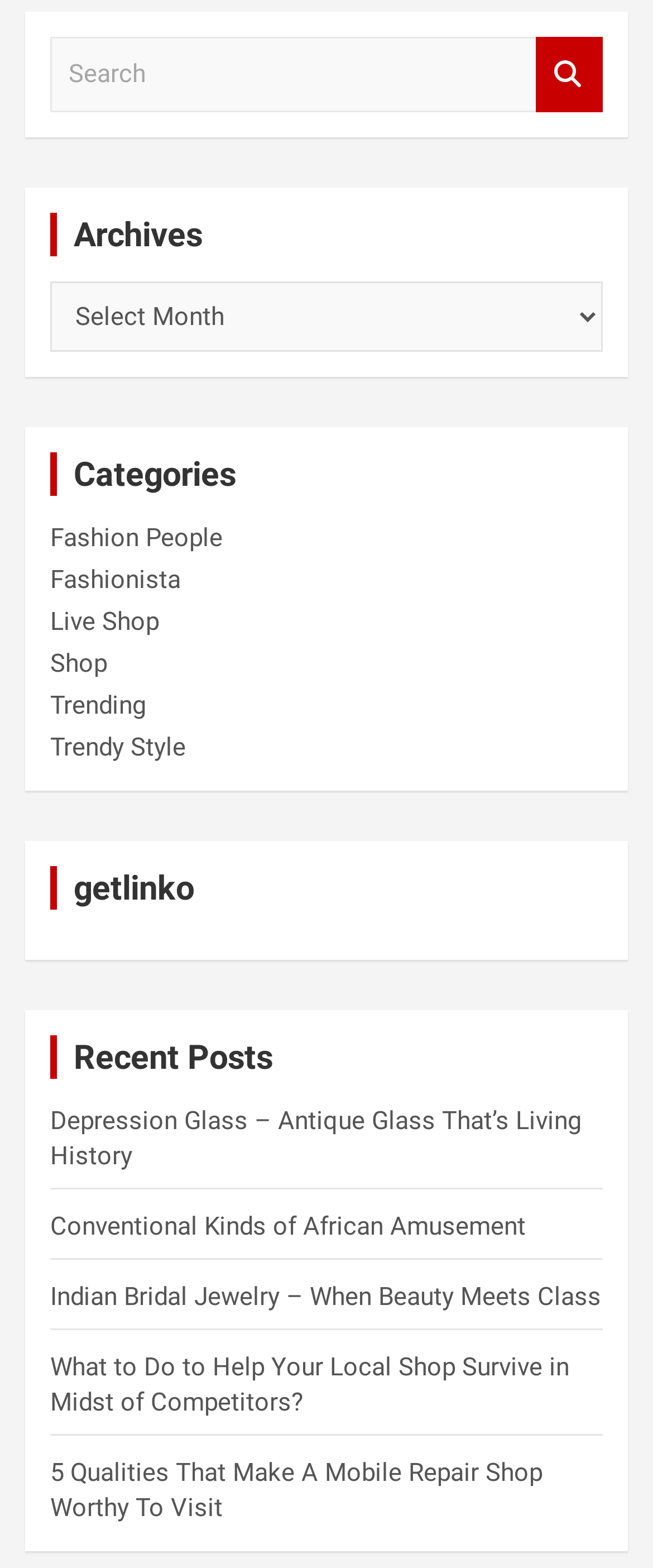Given the description "Shop", provide the bounding box coordinates of the corresponding UI element.

[0.077, 0.413, 0.164, 0.432]